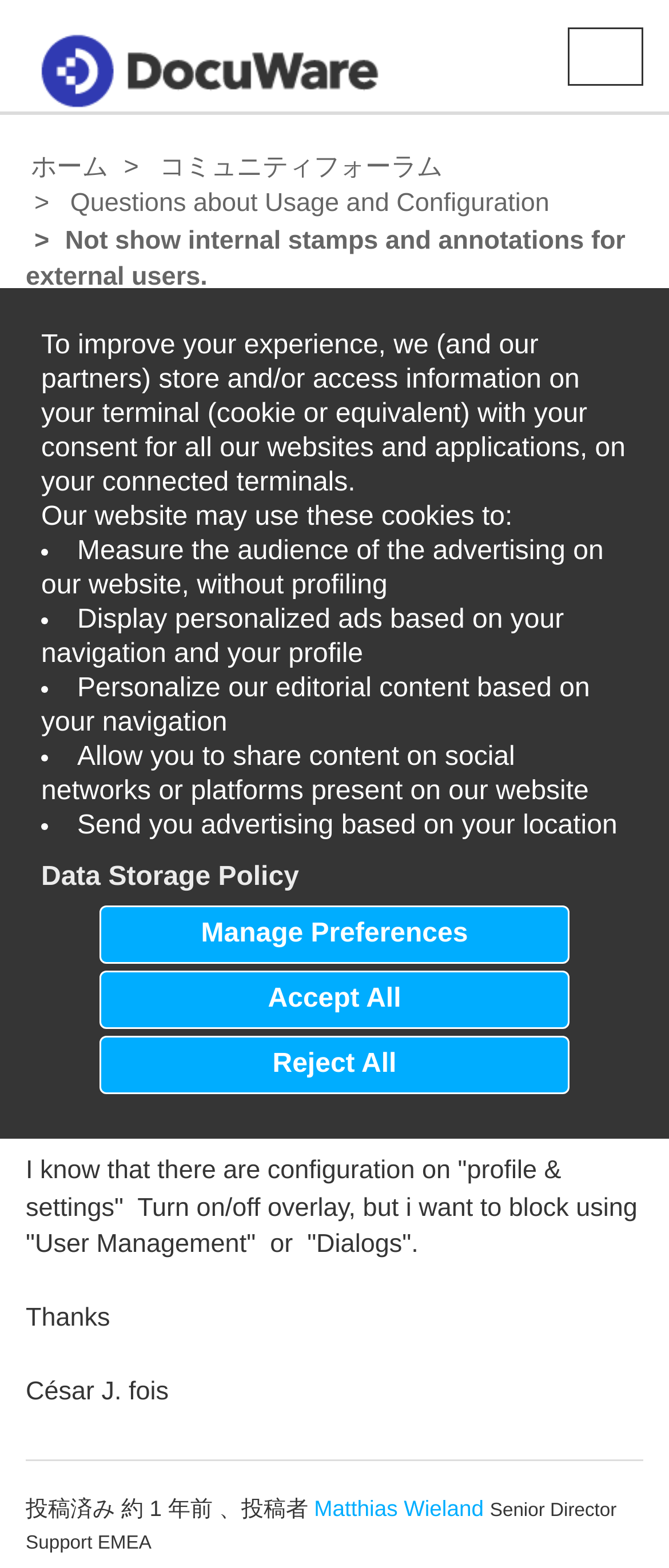Can you show the bounding box coordinates of the region to click on to complete the task described in the instruction: "Read the post of 'Matthias Wieland'"?

[0.47, 0.954, 0.723, 0.97]